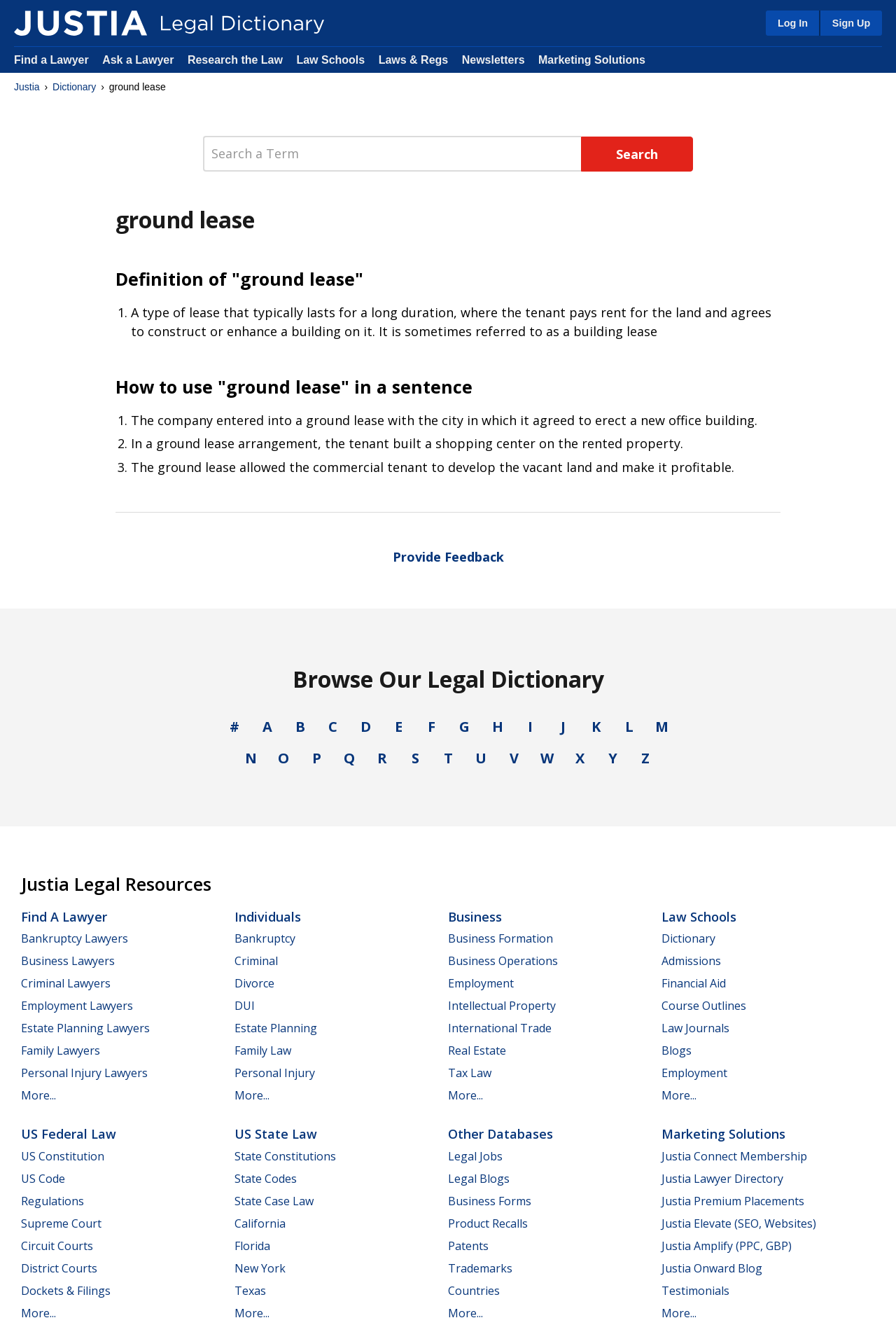Find and provide the bounding box coordinates for the UI element described here: "Justia Premium Placements". The coordinates should be given as four float numbers between 0 and 1: [left, top, right, bottom].

[0.738, 0.896, 0.898, 0.907]